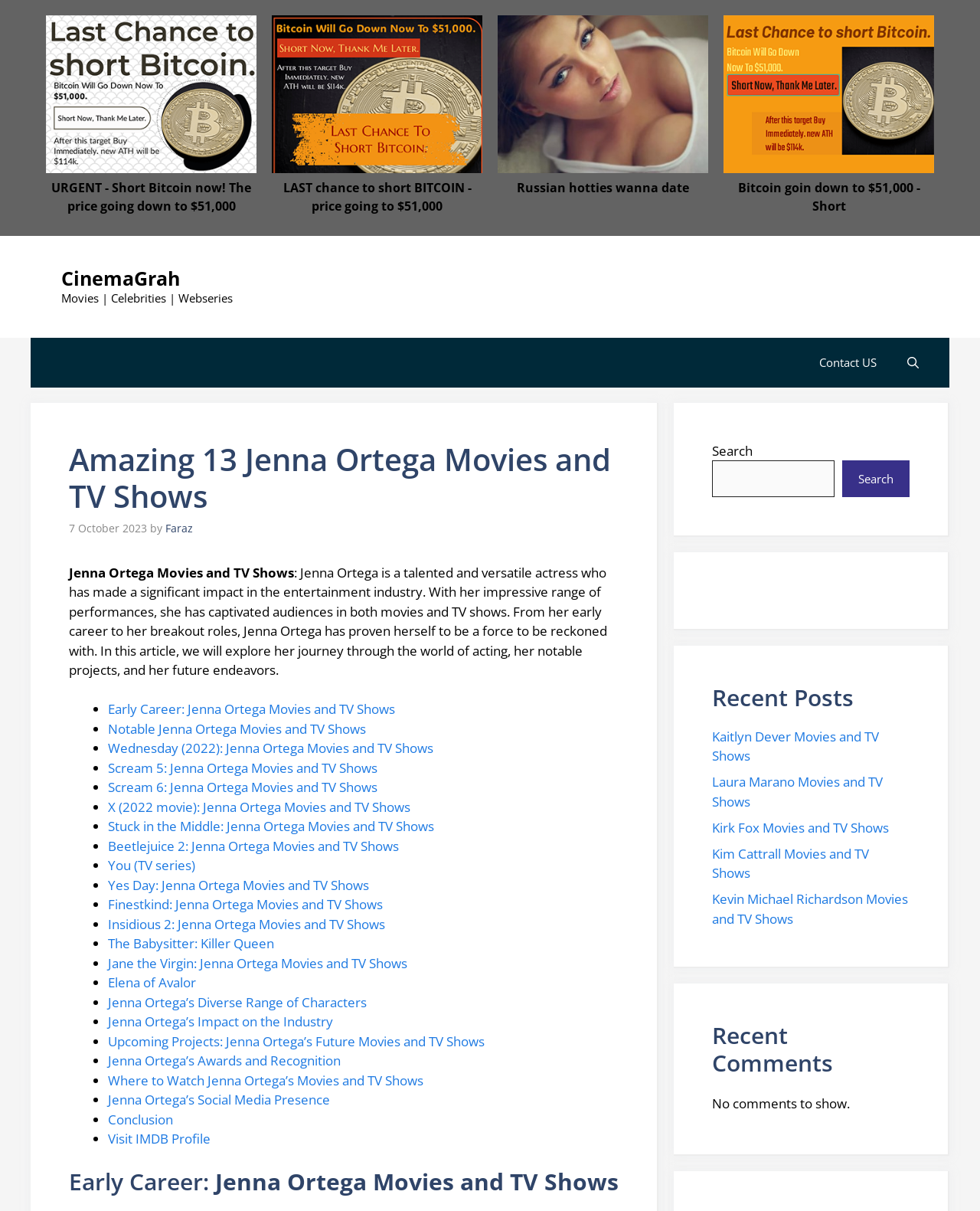Give a short answer to this question using one word or a phrase:
What is the name of the actress featured in this article?

Jenna Ortega